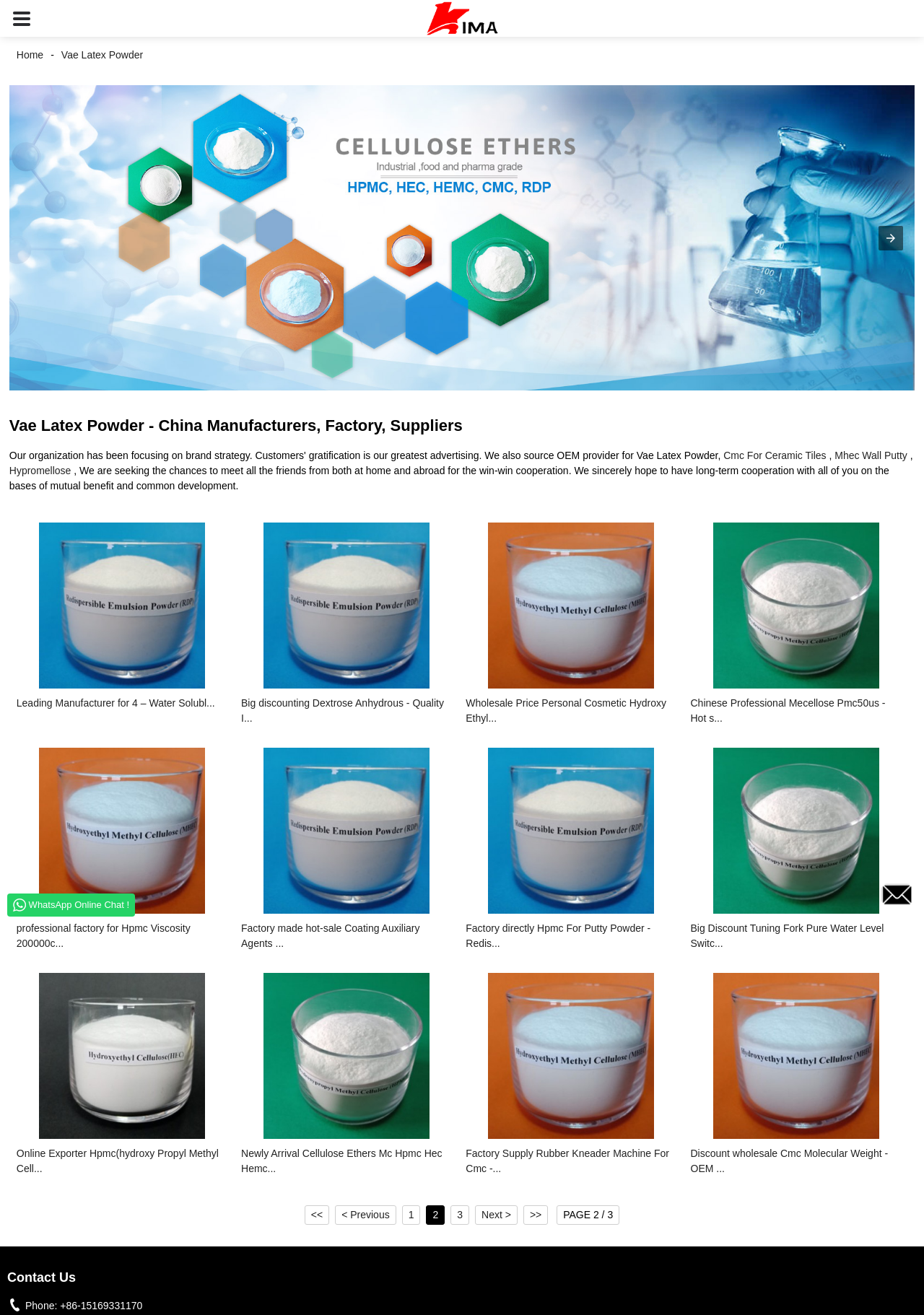Please examine the image and provide a detailed answer to the question: What is the name of the company?

The company name is mentioned in the image description 'Hydroxypropyl Methyl Cellulose, Cellulose ethers manufacturers, suppliers - Kima Chemical Co.,Ltd' and also in the heading 'Vae Latex Powder - China Manufacturers, Factory, Suppliers'.